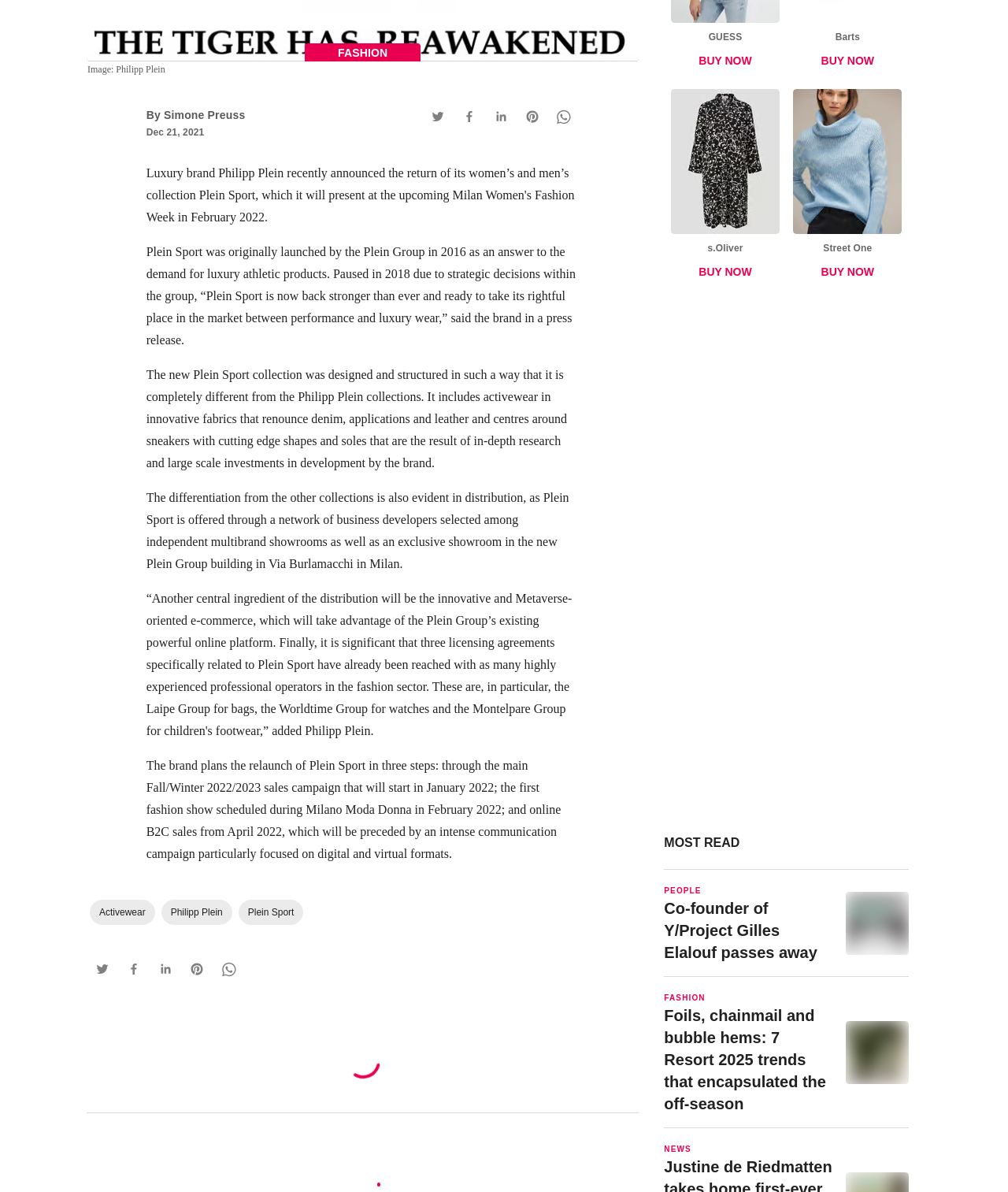Using the element description provided, determine the bounding box coordinates in the format (top-left x, top-left y, bottom-right x, bottom-right y). Ensure that all values are floating point numbers between 0 and 1. Element description: Philipp Plein

[0.16, 0.755, 0.23, 0.776]